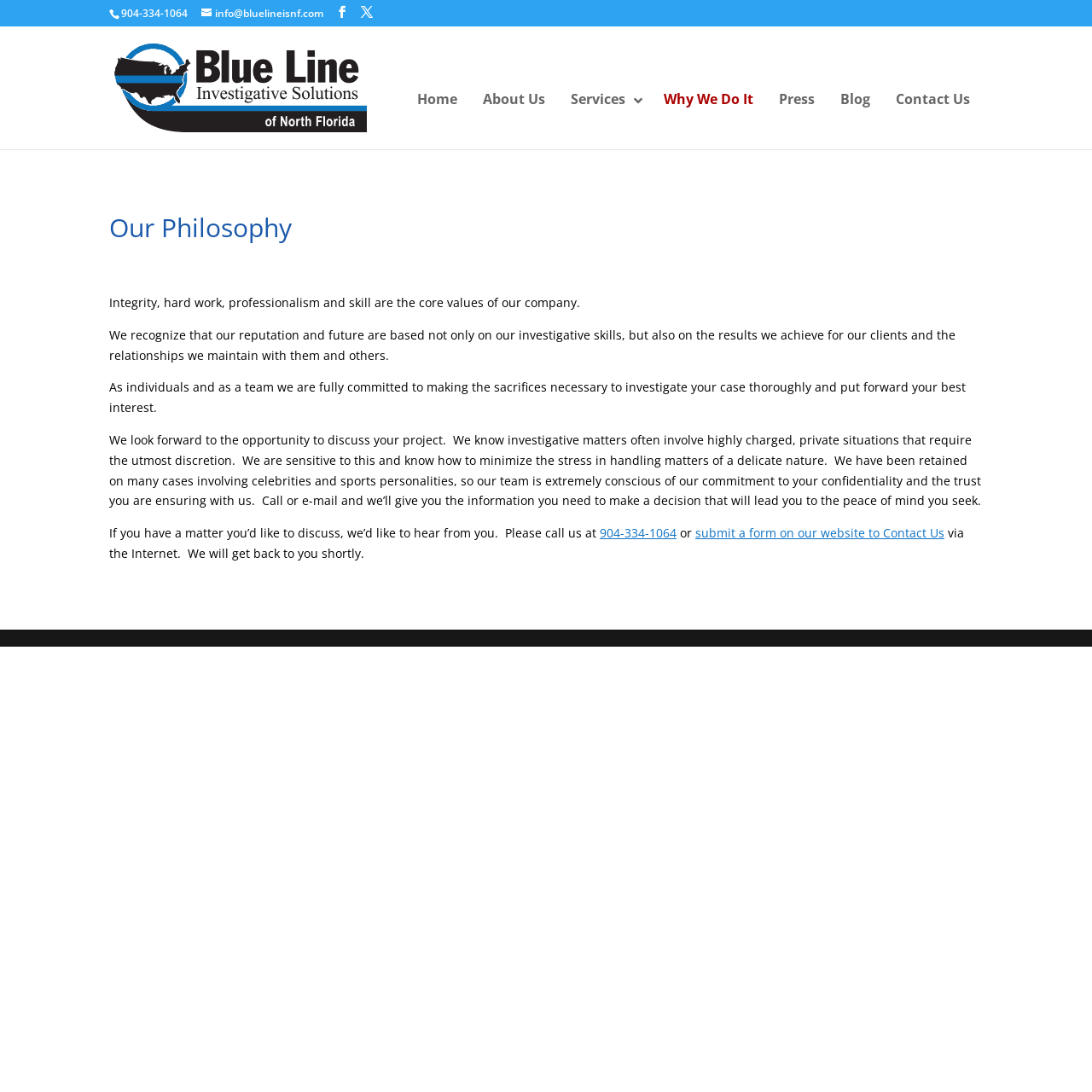Find the bounding box coordinates of the area that needs to be clicked in order to achieve the following instruction: "Click the 'Log In' button". The coordinates should be specified as four float numbers between 0 and 1, i.e., [left, top, right, bottom].

None